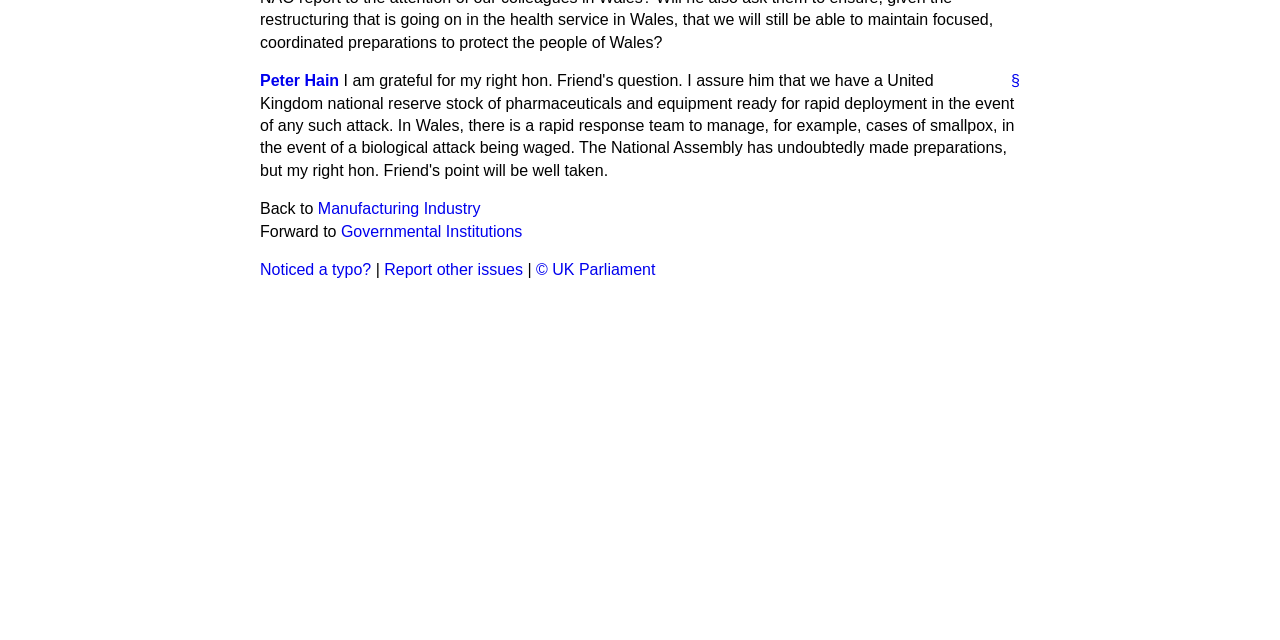Please determine the bounding box coordinates for the UI element described as: "© UK Parliament".

[0.419, 0.408, 0.512, 0.434]